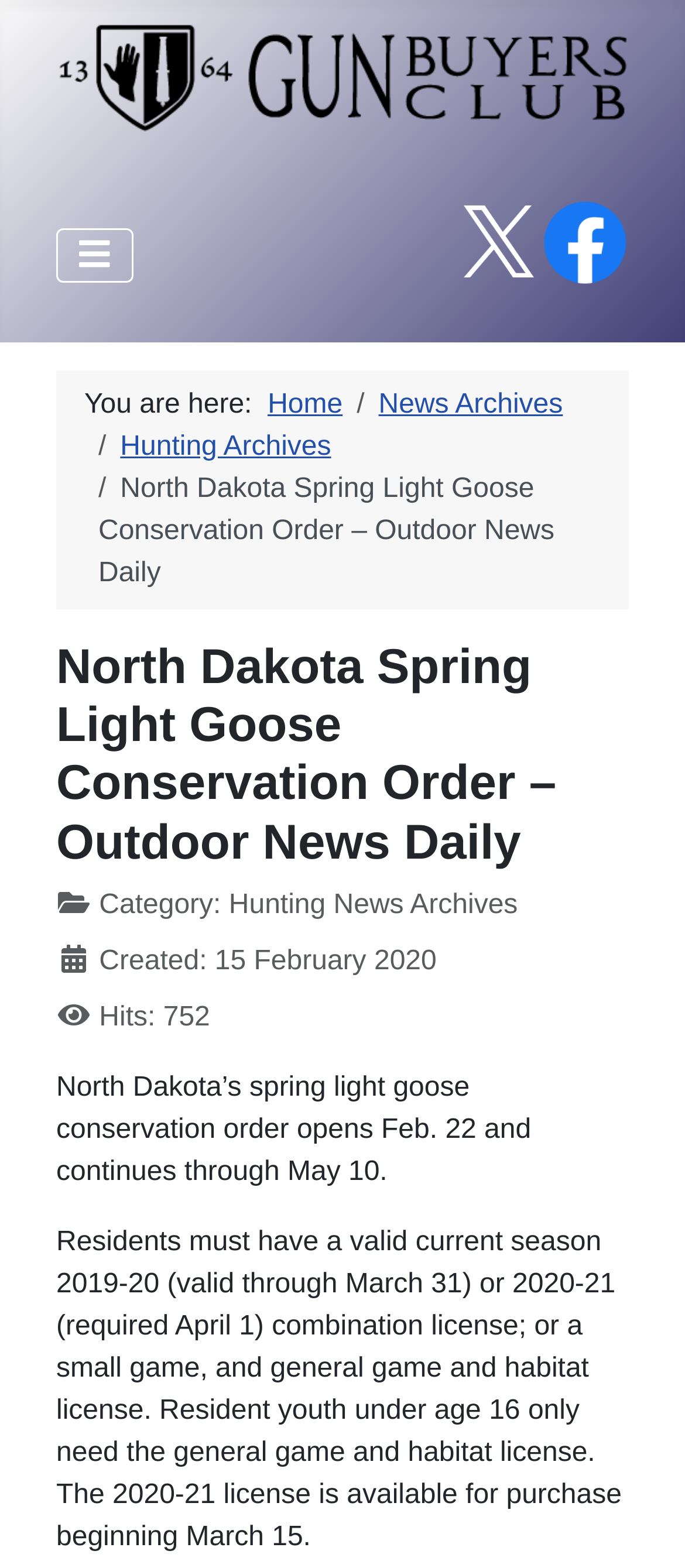Can you show the bounding box coordinates of the region to click on to complete the task described in the instruction: "Toggle Navigation"?

[0.082, 0.146, 0.195, 0.18]